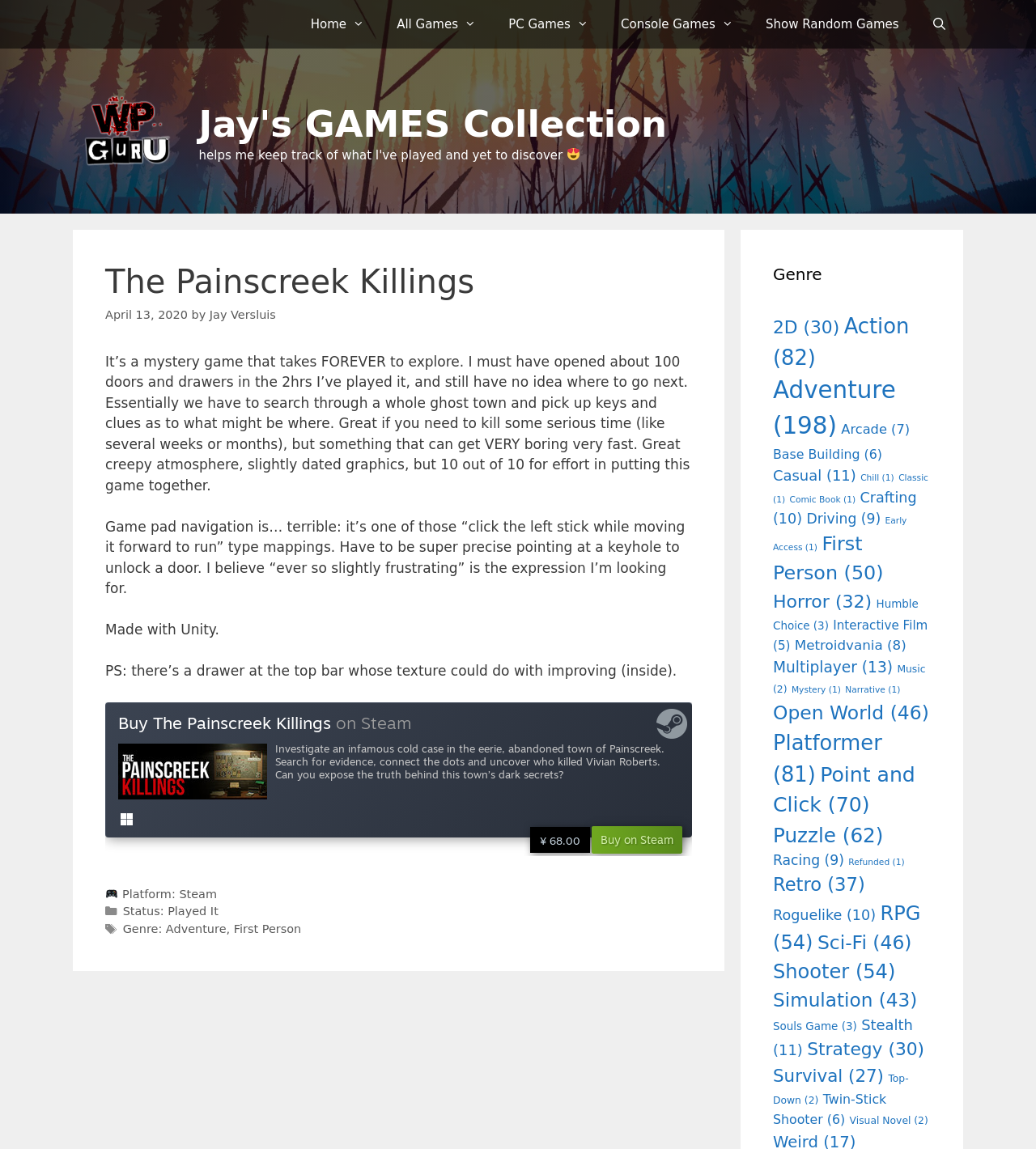What is the name of the game being reviewed?
Please answer the question with as much detail as possible using the screenshot.

The name of the game being reviewed can be found in the header section of the webpage, where it is written in a larger font size and bold format.